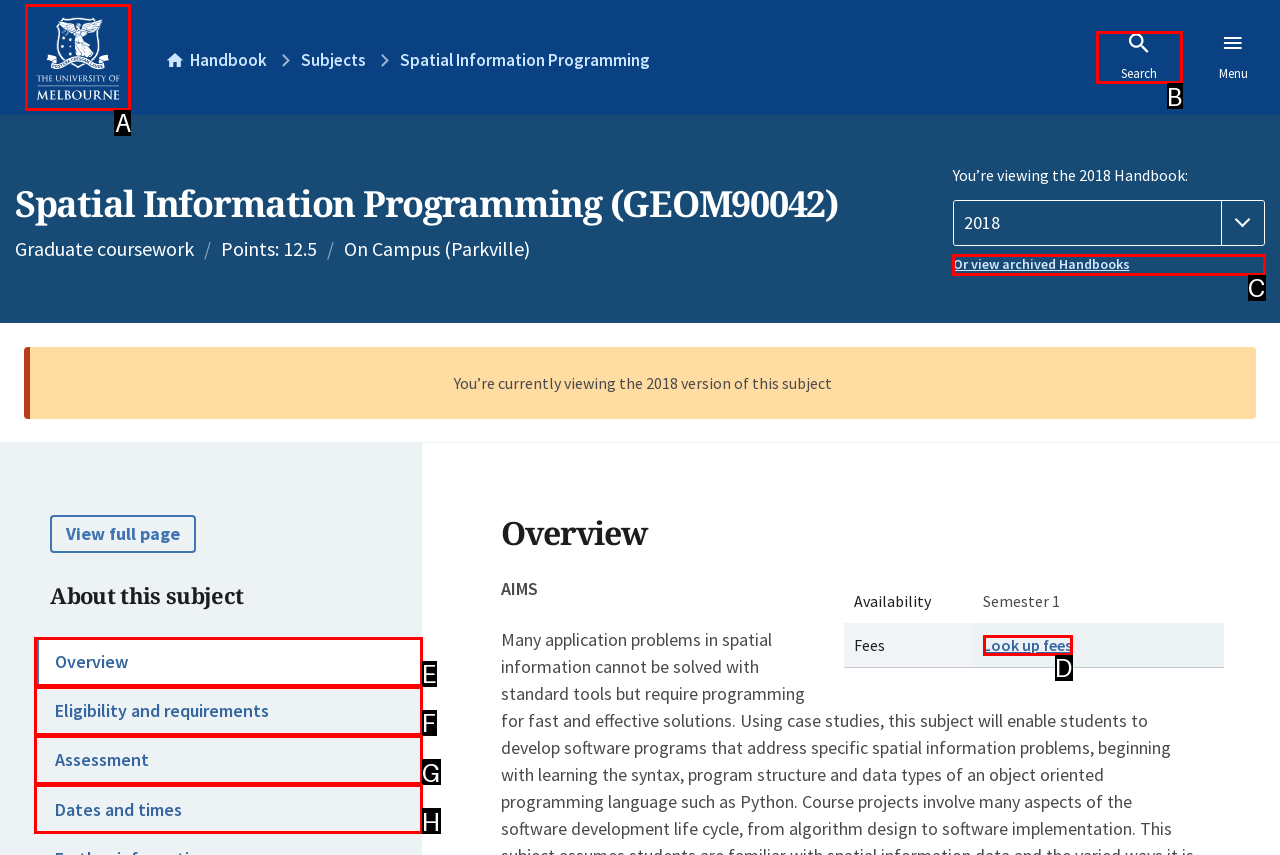Determine which HTML element to click on in order to complete the action: Go to The University of Melbourne homepage.
Reply with the letter of the selected option.

A